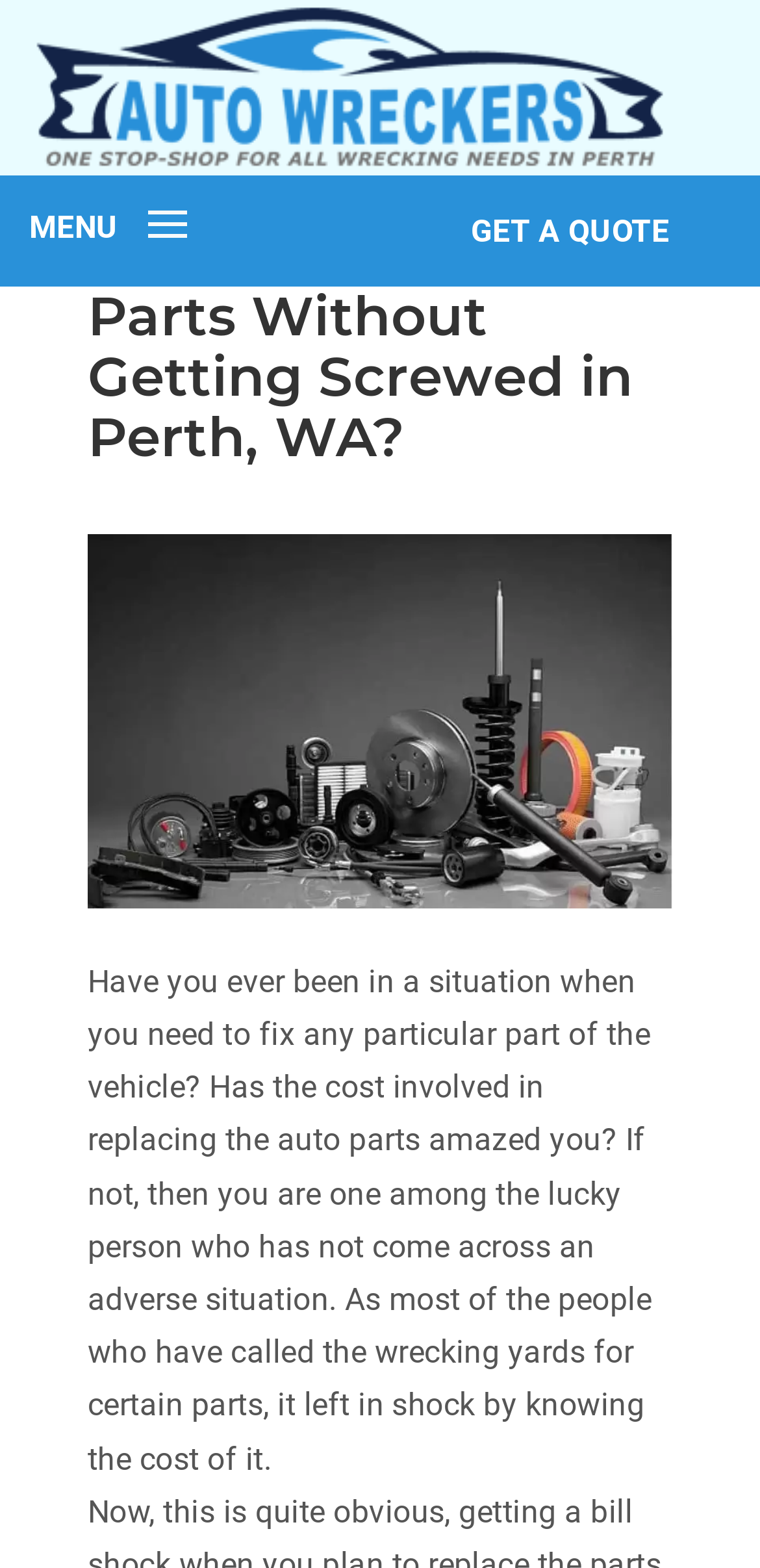What is the website about?
Answer the question with a detailed explanation, including all necessary information.

The website is about auto parts, specifically buying and selling them, as indicated by the links and content on the webpage, including the link 'Buy And Sale' and the heading 'How to Buy Auto Parts Without Getting Screwed in Perth, WA?'.